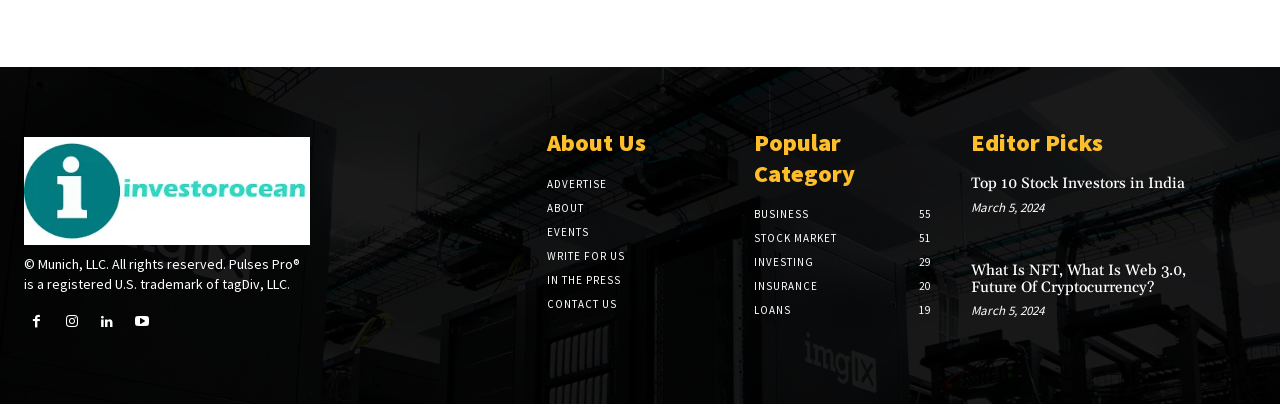Identify the coordinates of the bounding box for the element that must be clicked to accomplish the instruction: "Click the 'What Is NFT, What Is Web 3.0, Future Of Cryptocurrency?' article".

[0.758, 0.647, 0.926, 0.735]